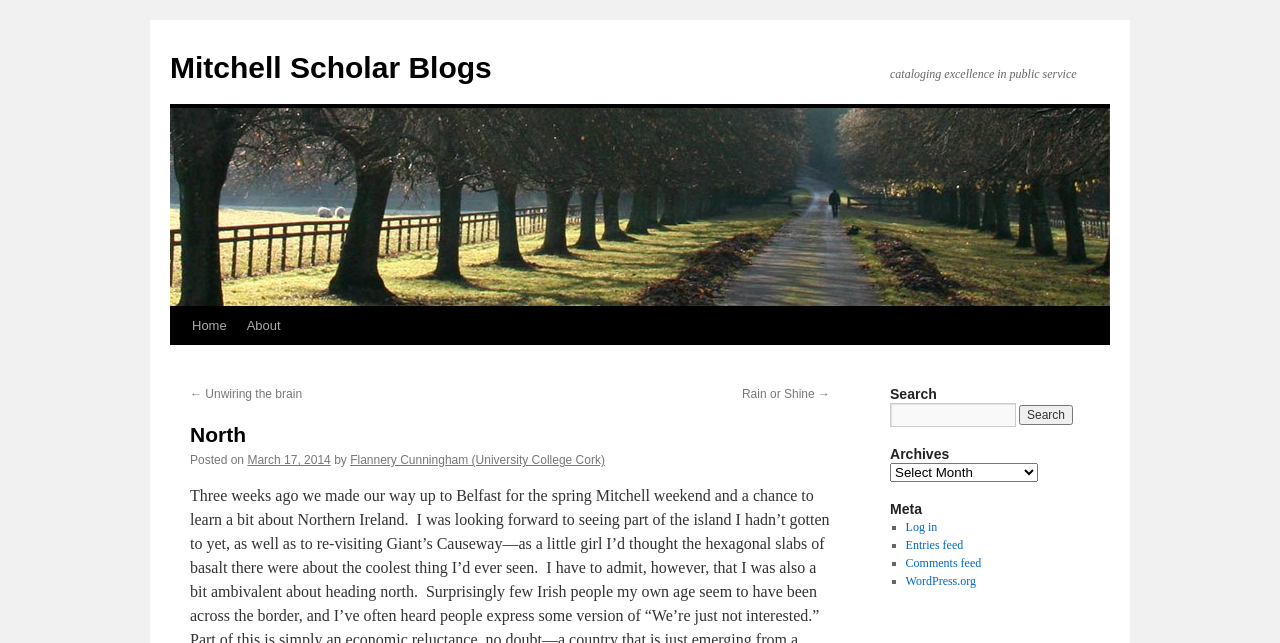What is the name of the blog?
Using the information from the image, answer the question thoroughly.

The name of the blog can be found in the top-left corner of the webpage, where it is written as 'North | Mitchell Scholar Blogs'. The 'Mitchell Scholar Blogs' part is a link, indicating that it is the title of the blog.